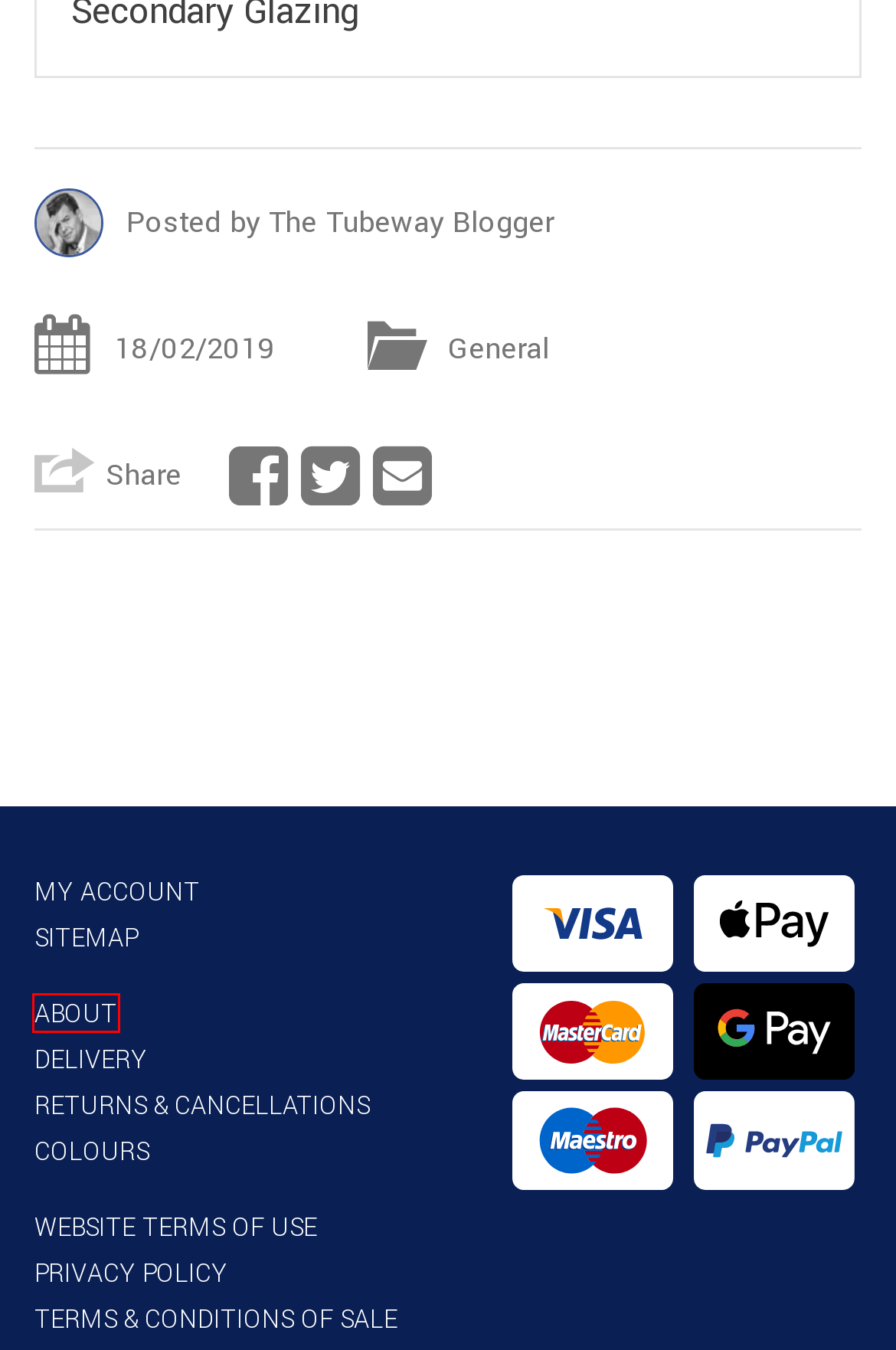You are given a screenshot of a webpage within which there is a red rectangle bounding box. Please choose the best webpage description that matches the new webpage after clicking the selected element in the bounding box. Here are the options:
A. Website specific terms of use
B. Tubeway (Sales) - Manufacturer of Plastic PVC Extrusions
C. Stock plastic extrusions supplied in many colours
D. Delivery details and charges for online purchases
E. Terms & Conditions of Sale on this site
F. Sitemap for www.tubewaysales.com
G. My Account
H. Returns & Cancellation terms for online orders

B